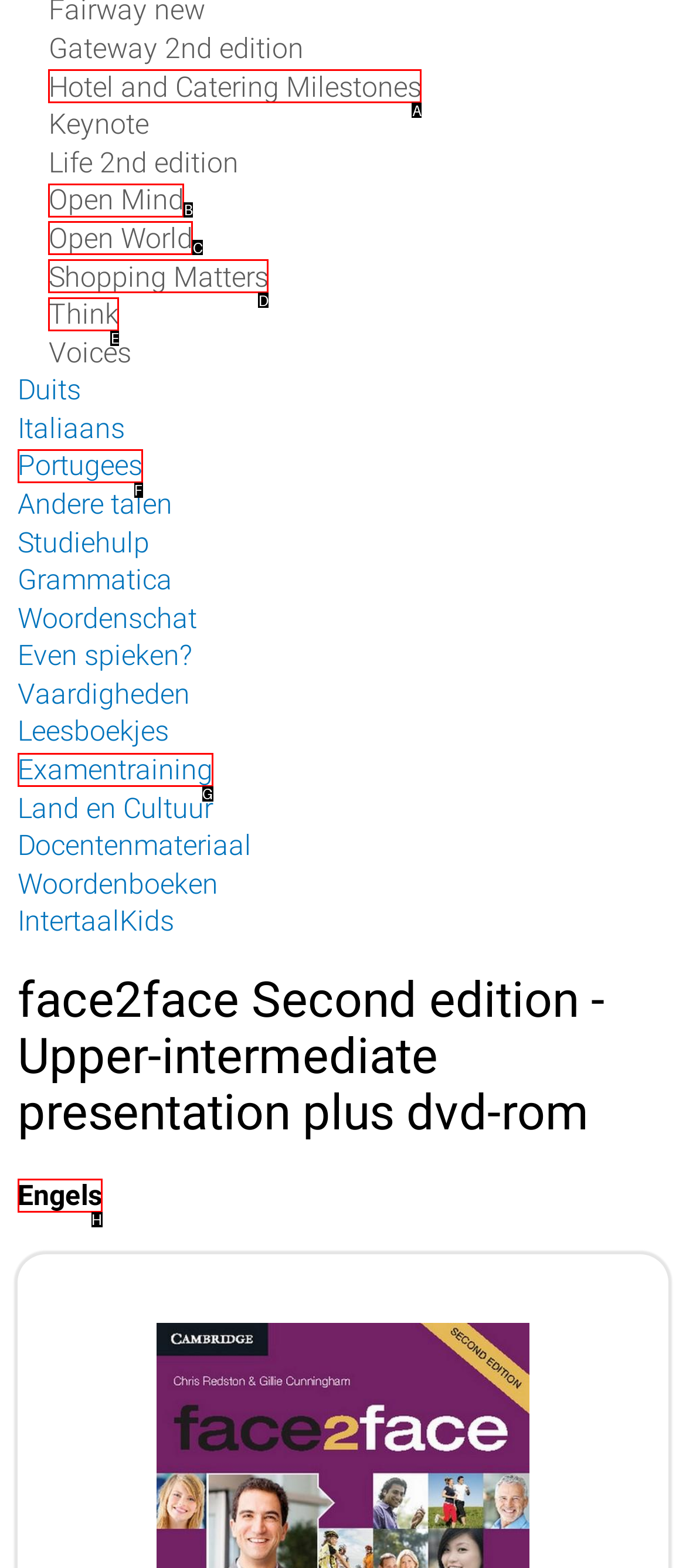From the description: Hotel and Catering Milestones, identify the option that best matches and reply with the letter of that option directly.

A